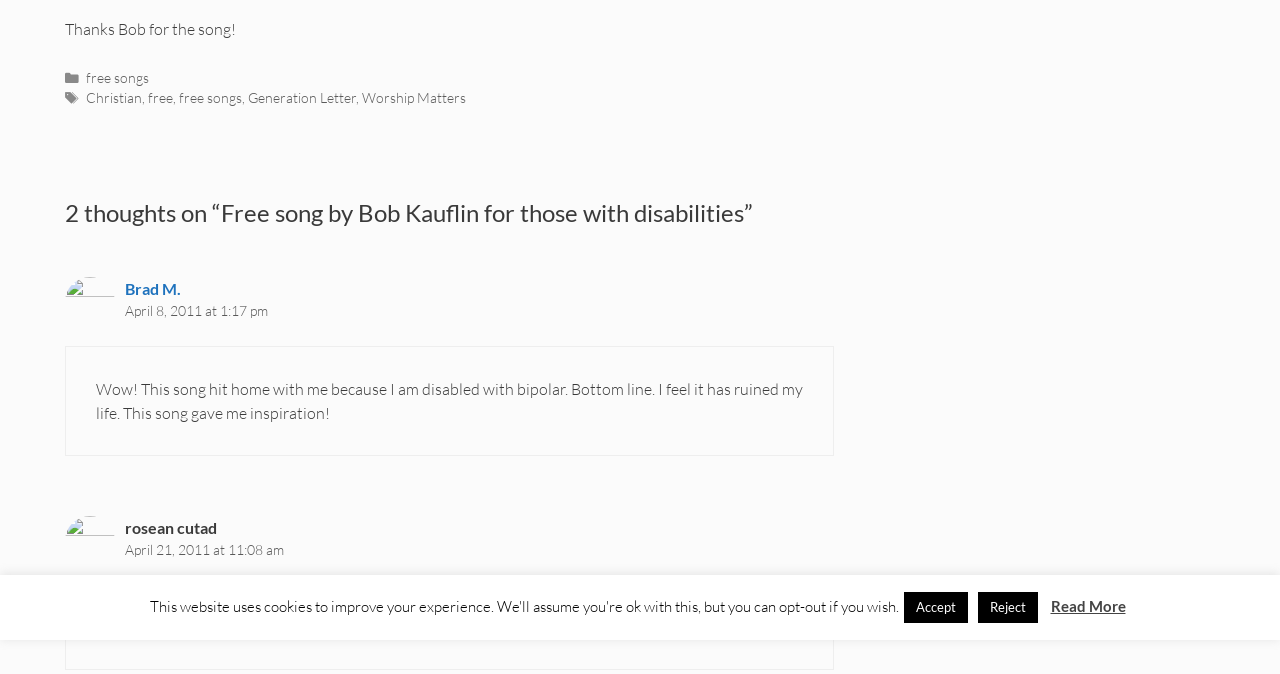Please specify the bounding box coordinates in the format (top-left x, top-left y, bottom-right x, bottom-right y), with values ranging from 0 to 1. Identify the bounding box for the UI component described as follows: free

[0.116, 0.132, 0.135, 0.158]